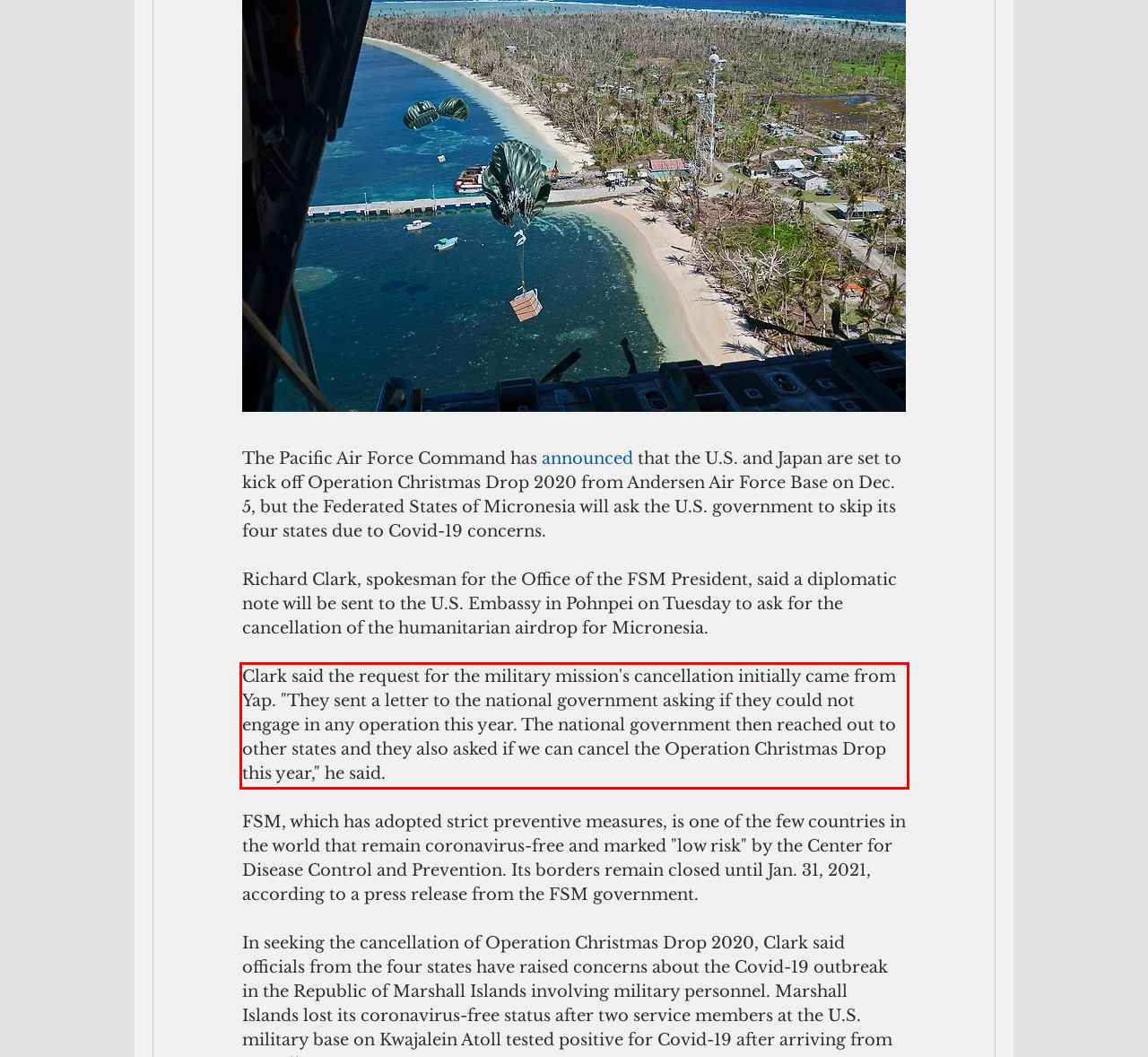Analyze the screenshot of a webpage where a red rectangle is bounding a UI element. Extract and generate the text content within this red bounding box.

Clark said the request for the military mission's cancellation initially came from Yap. "They sent a letter to the national government asking if they could not engage in any operation this year. The national government then reached out to other states and they also asked if we can cancel the Operation Christmas Drop this year," he said.